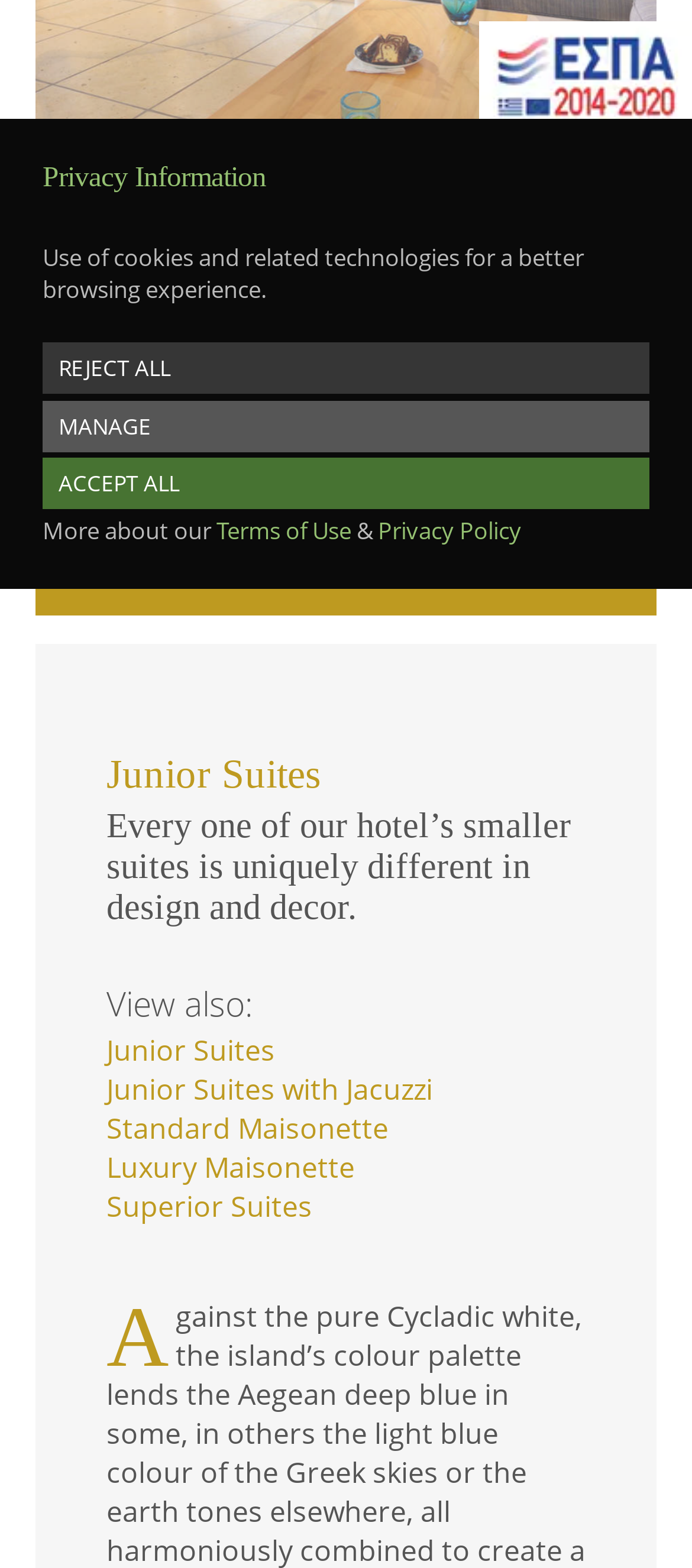Given the description of a UI element: "REJECT ALL", identify the bounding box coordinates of the matching element in the webpage screenshot.

[0.062, 0.219, 0.938, 0.252]